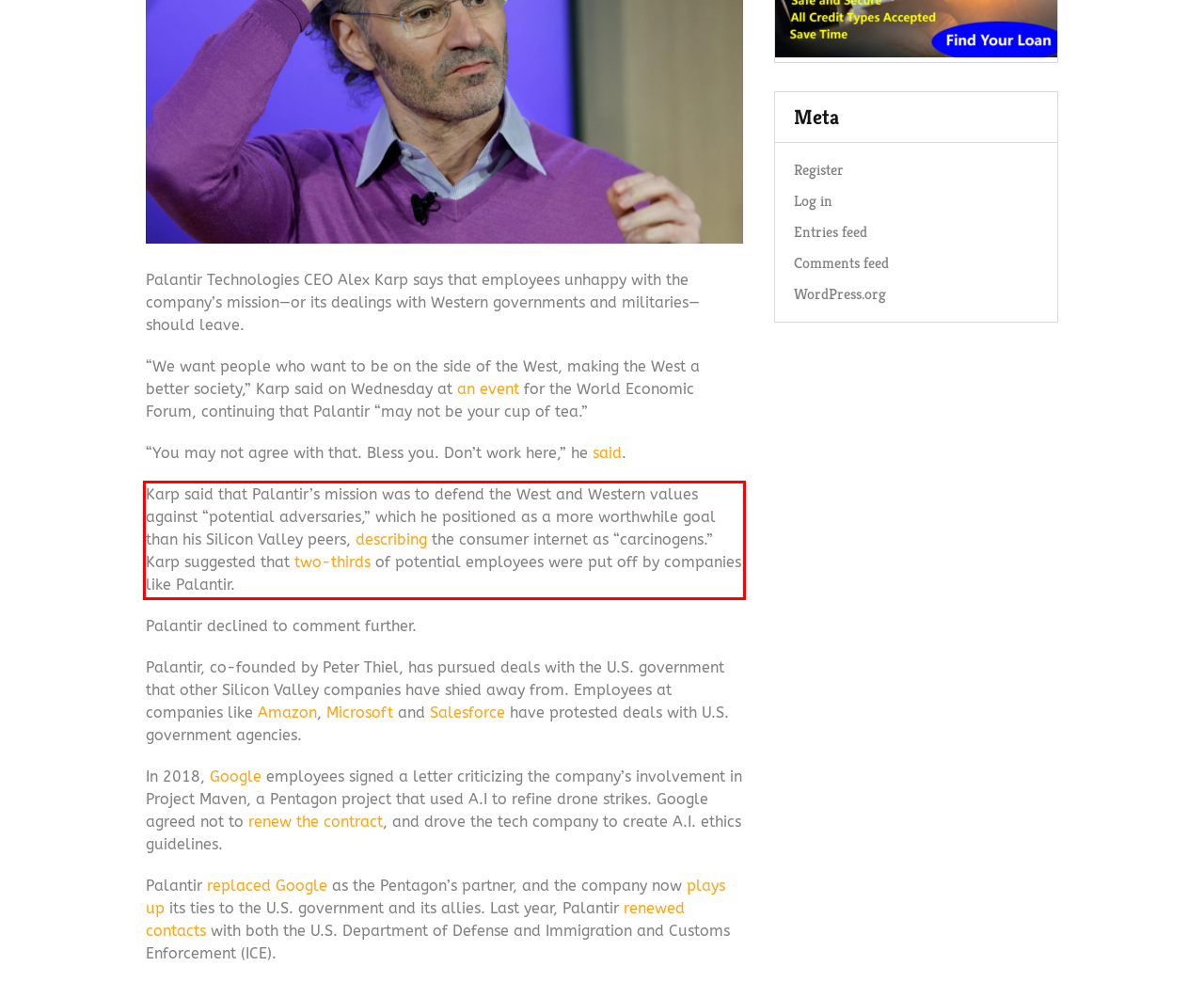You are looking at a screenshot of a webpage with a red rectangle bounding box. Use OCR to identify and extract the text content found inside this red bounding box.

Karp said that Palantir’s mission was to defend the West and Western values against “potential adversaries,” which he positioned as a more worthwhile goal than his Silicon Valley peers, describing the consumer internet as “carcinogens.” Karp suggested that two-thirds of potential employees were put off by companies like Palantir.